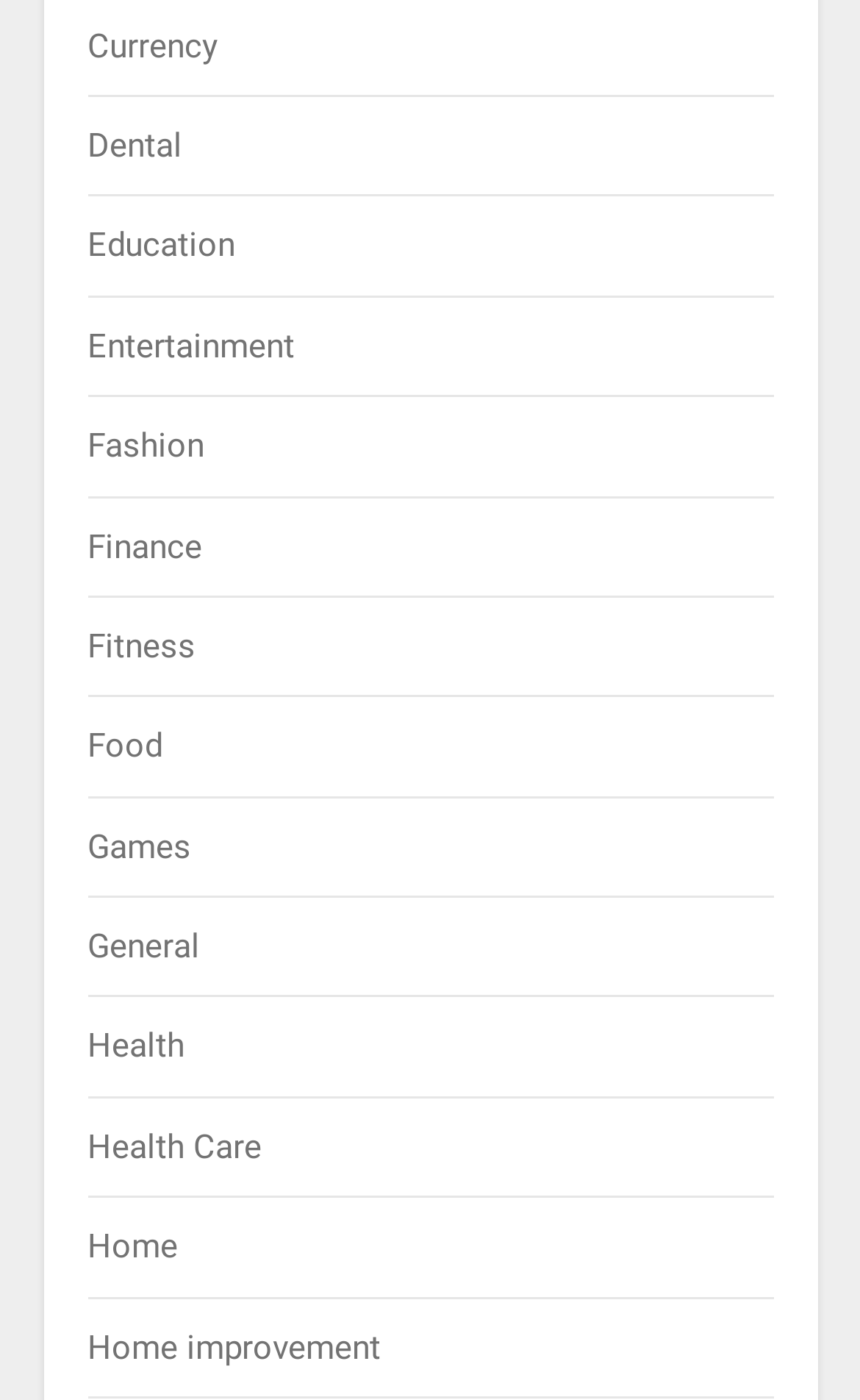Provide a short, one-word or phrase answer to the question below:
What categories are available on this webpage?

Multiple categories